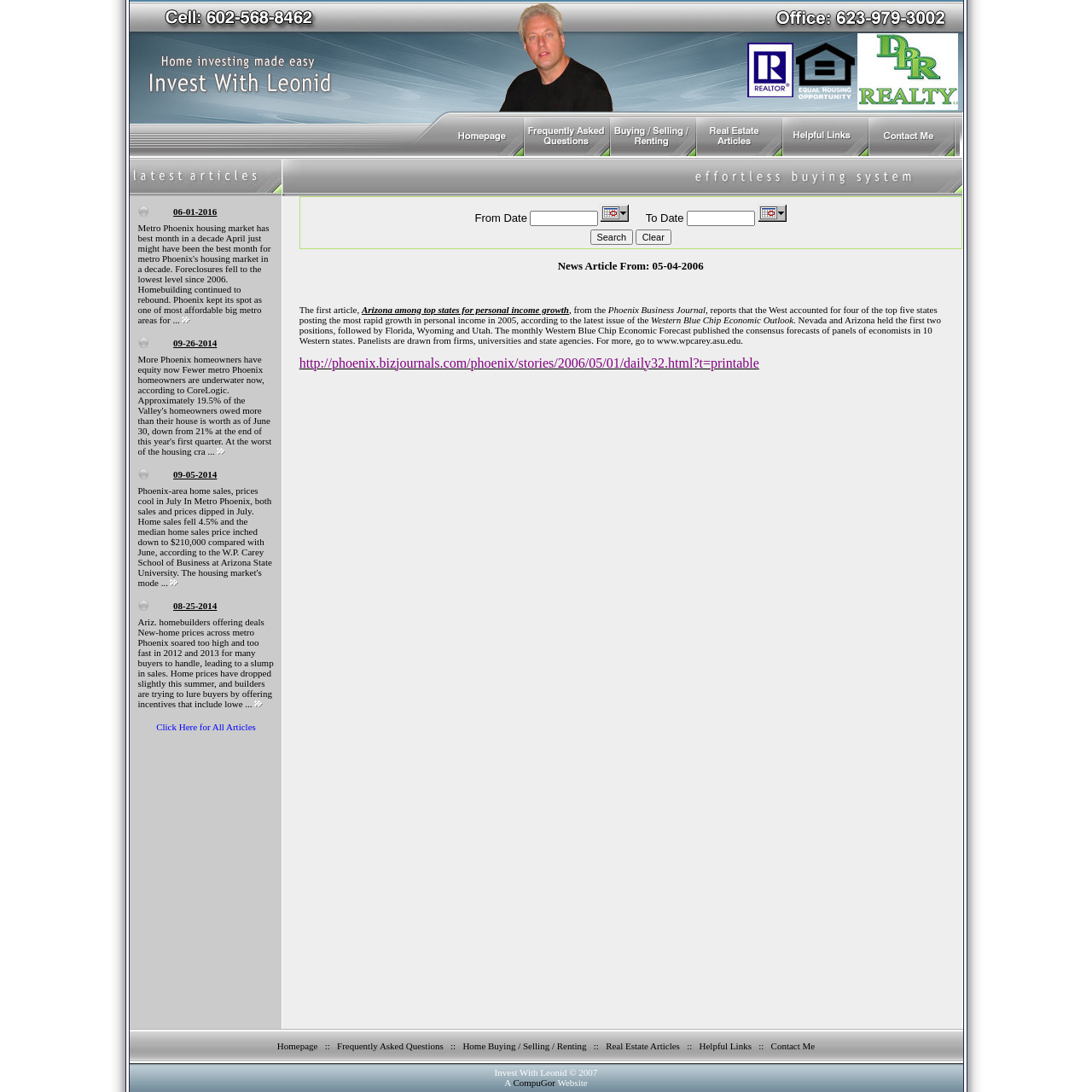What is the topic of the webpage?
From the details in the image, answer the question comprehensively.

Based on the webpage content, it appears to be focused on real estate, specifically in Arizona, with articles and information about the housing market and home sales.